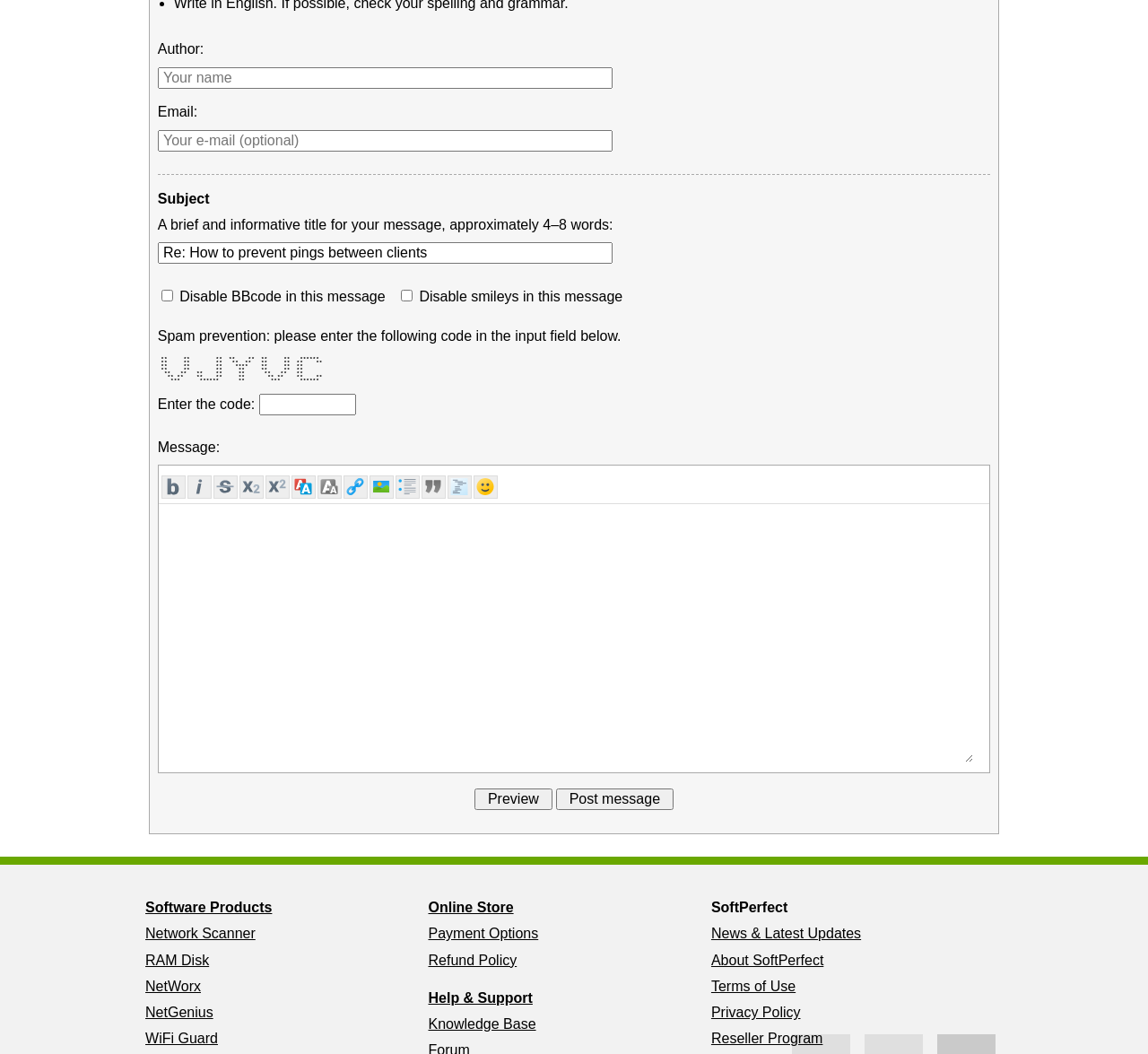How many font formatting options are available?
Offer a detailed and full explanation in response to the question.

The font formatting options are available in the message composition area, and they include Bold, Italic, Strike through, Subscript, Superscript, Select font color, Select font size, Insert URL, and Insert image URL. There are 9 options in total.